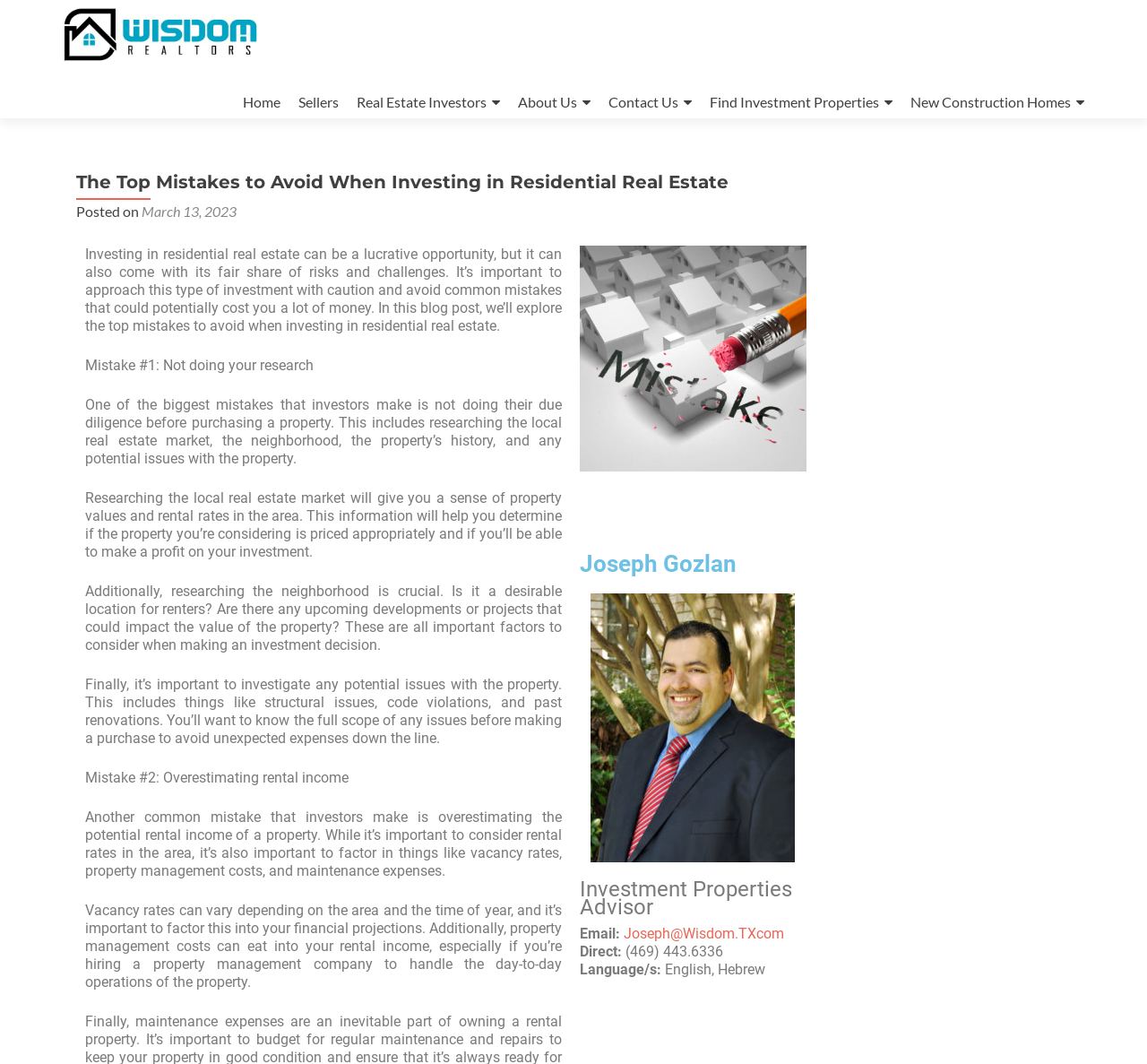What is the occupation of Joseph Gozlan?
Look at the image and construct a detailed response to the question.

The occupation of Joseph Gozlan is mentioned as 'Investment Properties Advisor' below his name and image on the webpage.